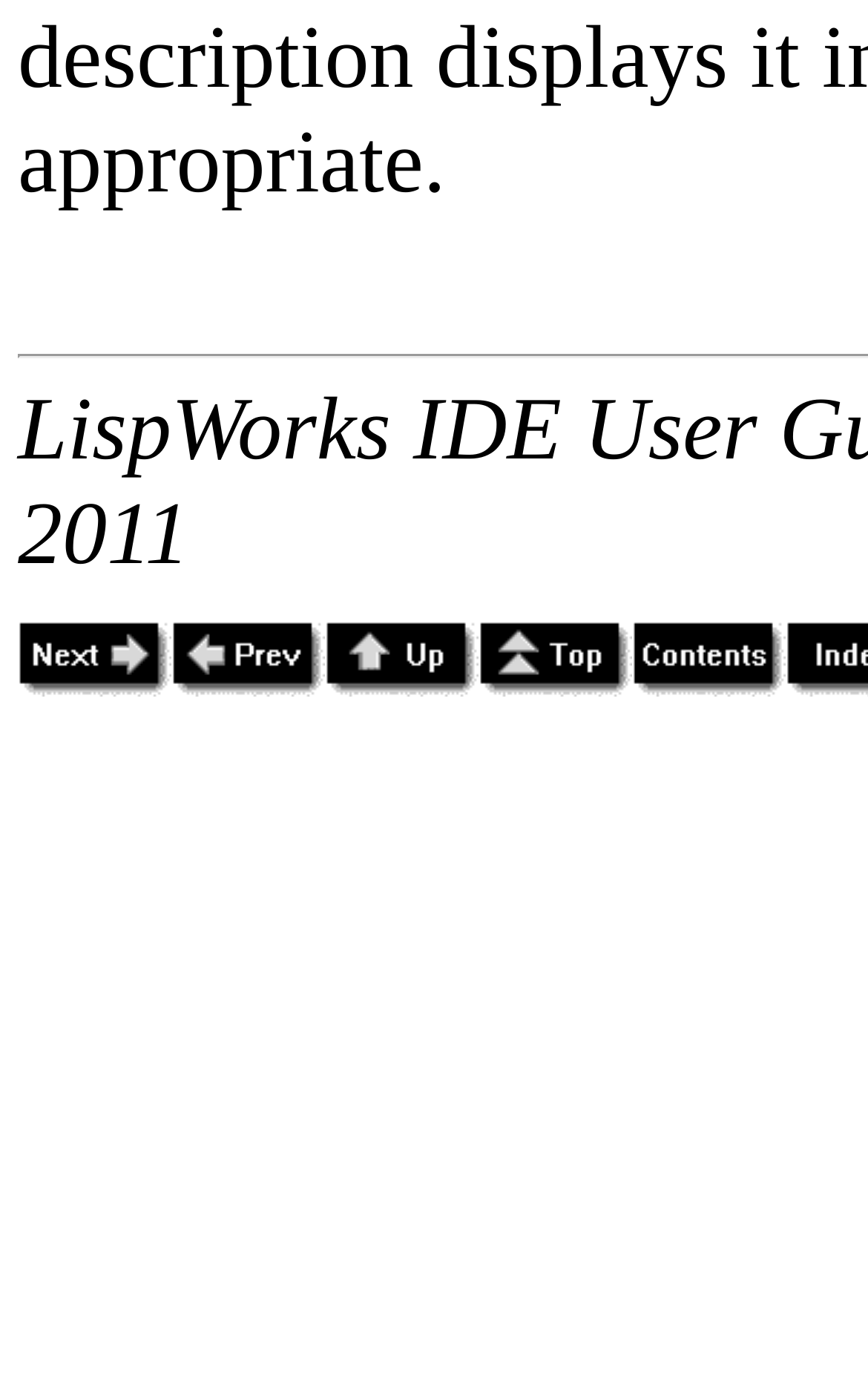How many navigation links are there?
Using the image, respond with a single word or phrase.

5